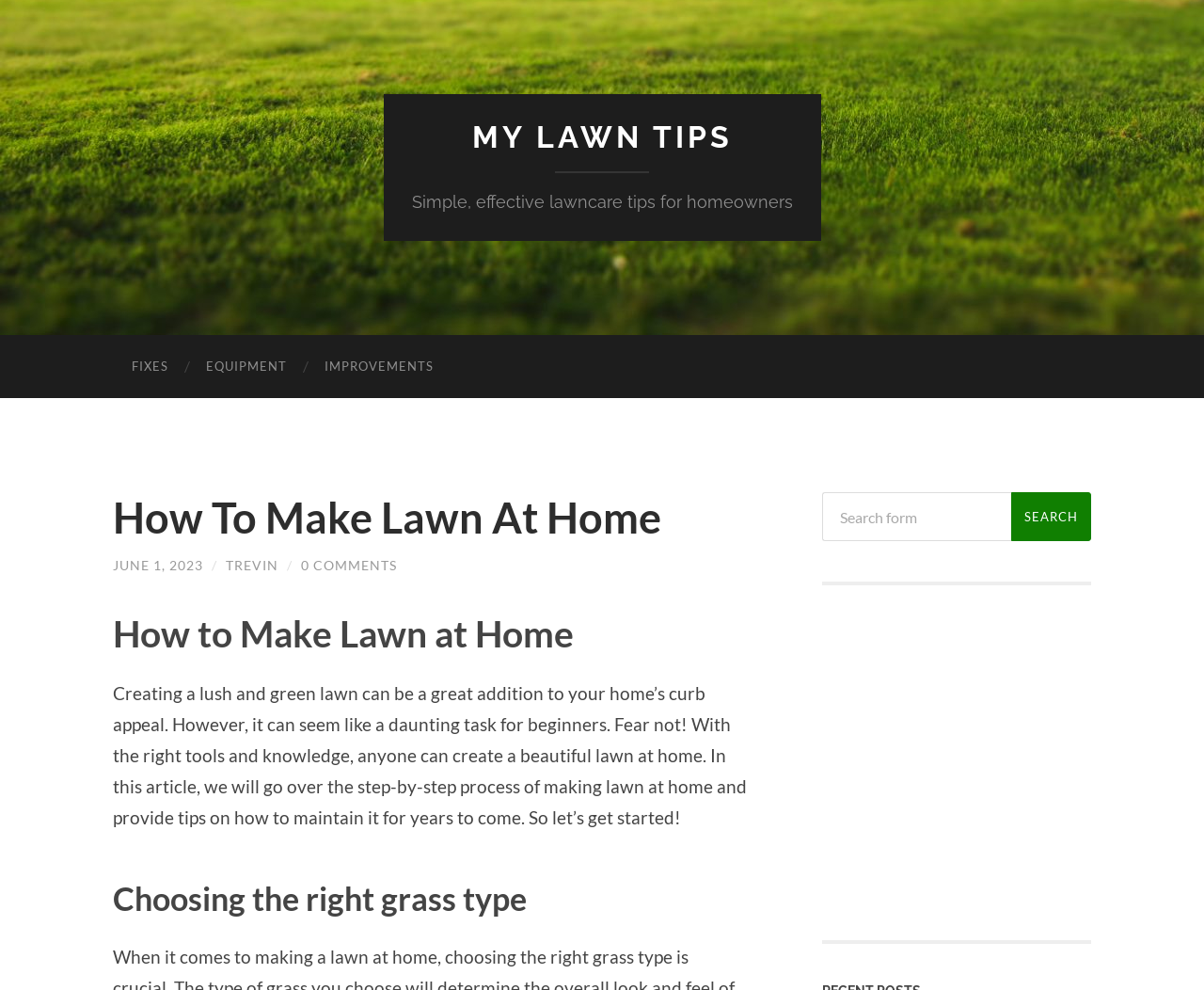Highlight the bounding box coordinates of the element you need to click to perform the following instruction: "Click on the 'How To Make Lawn At Home' link."

[0.094, 0.497, 0.549, 0.548]